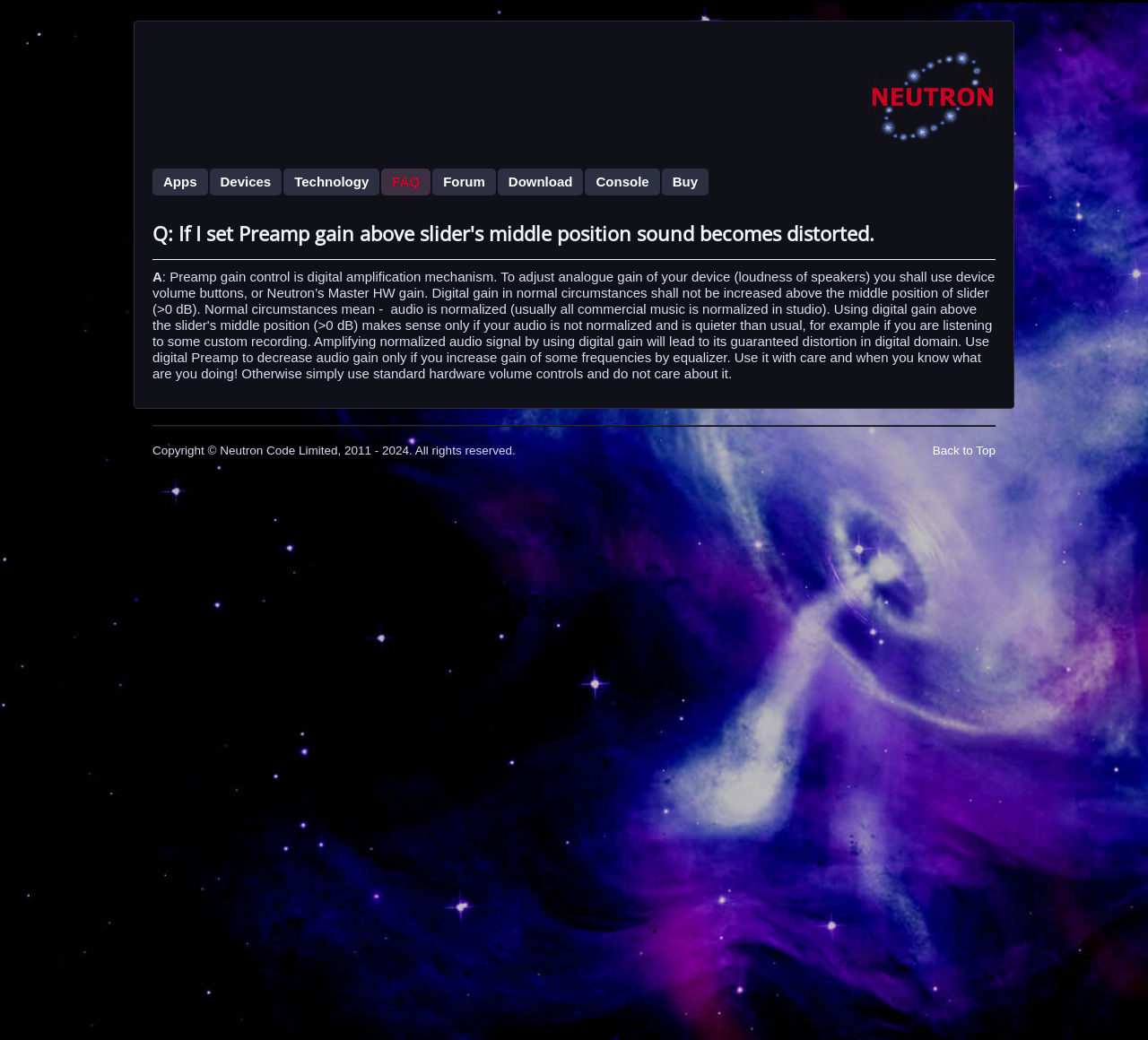Reply to the question with a single word or phrase:
What is the name of the company that owns the copyright?

Neutron Code Limited